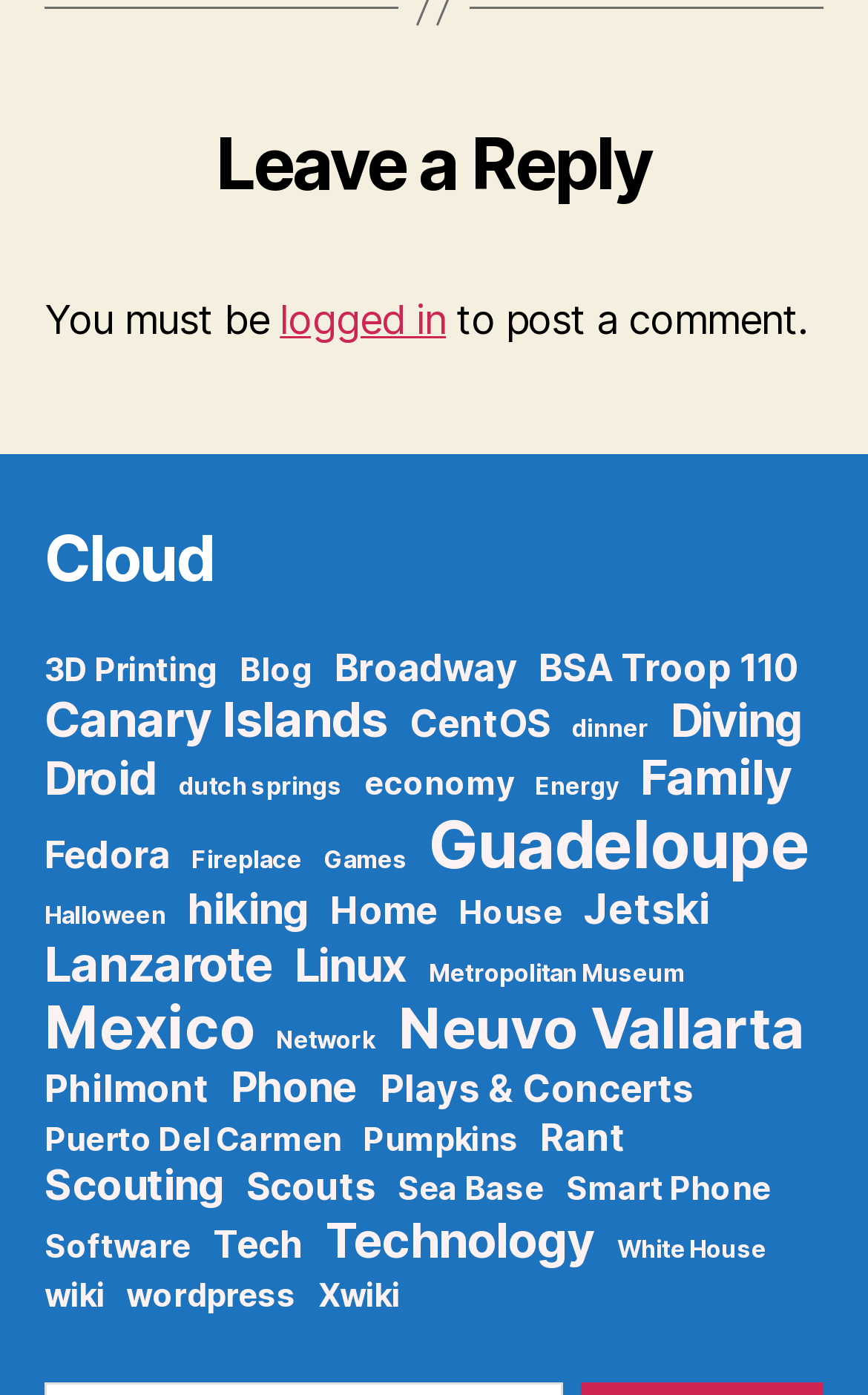What is the first category under the navigation 'Cloud'?
Please answer the question with a detailed and comprehensive explanation.

By examining the links under the navigation 'Cloud', I found that the first category is '3D Printing' with 2 items.